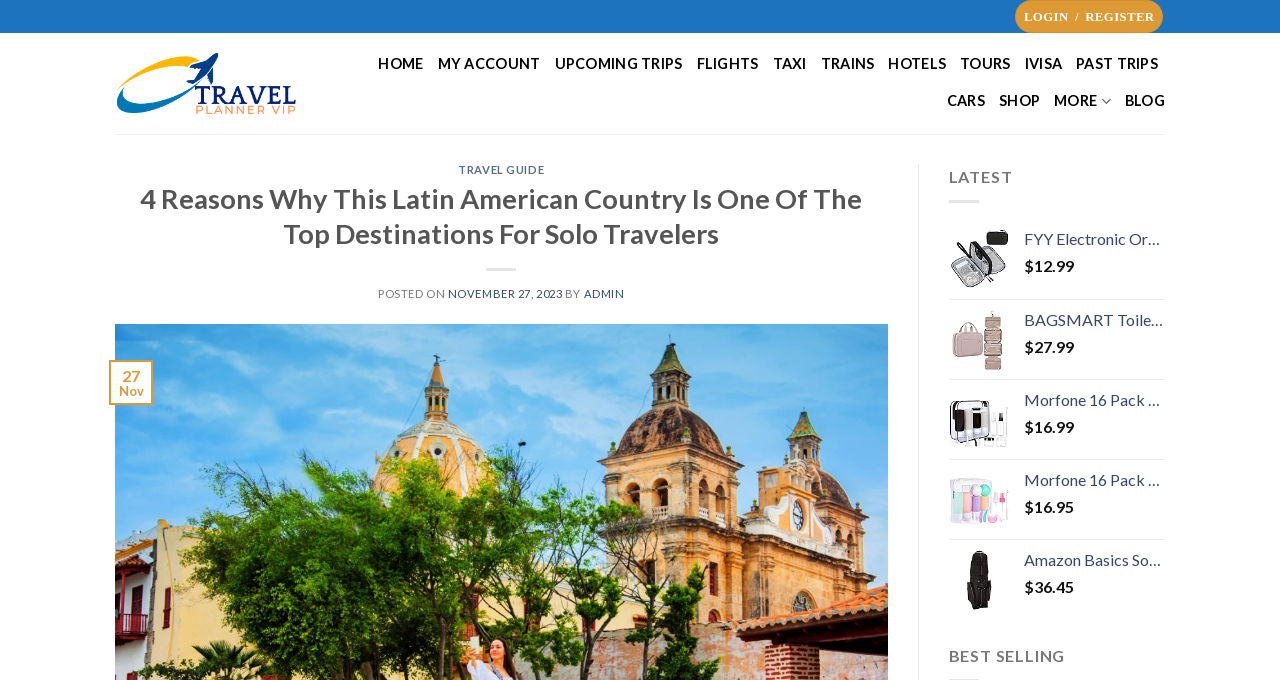Please identify the bounding box coordinates of the element that needs to be clicked to perform the following instruction: "Explore the TRAVEL GUIDE".

[0.109, 0.241, 0.675, 0.258]